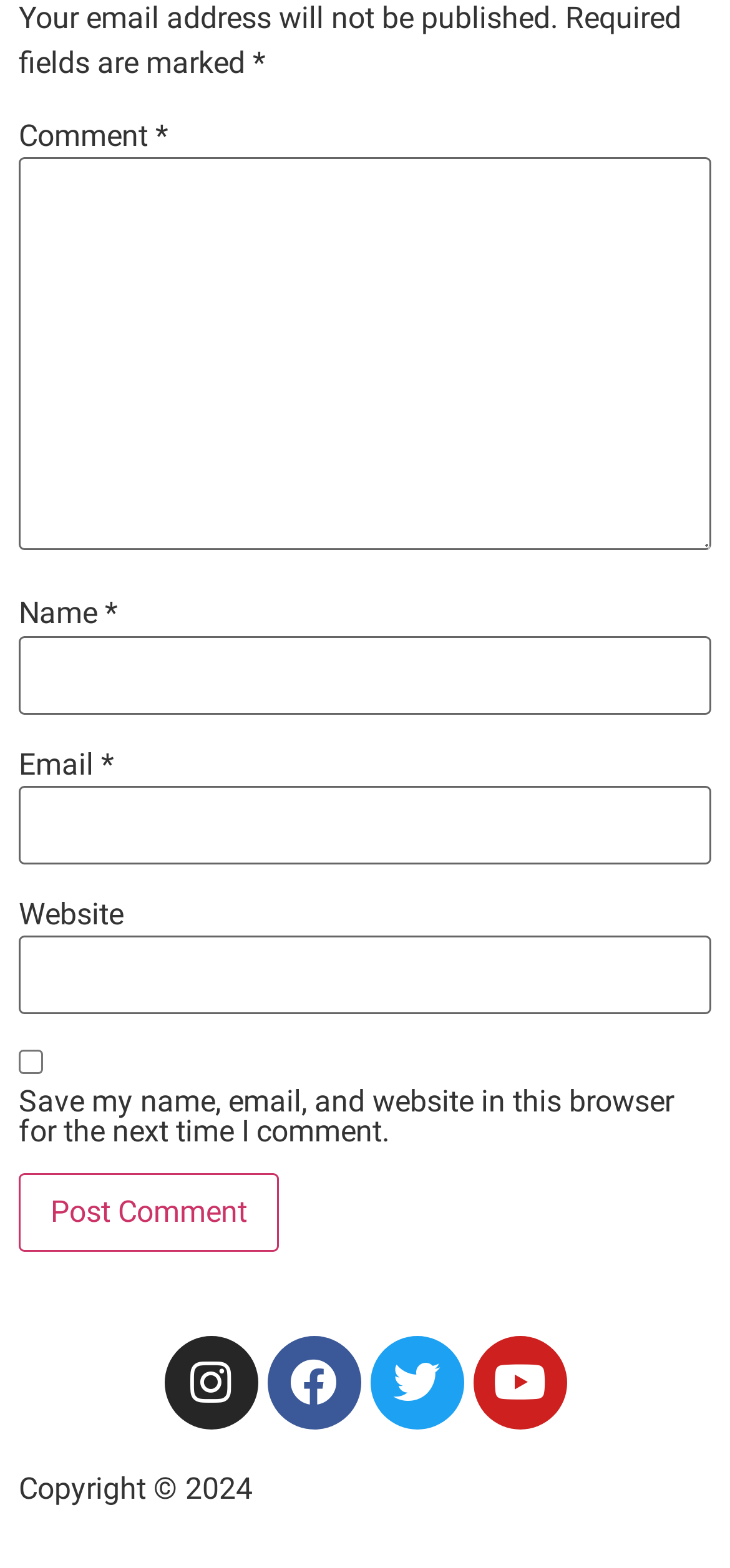Please determine the bounding box coordinates for the element with the description: "parent_node: Email * aria-describedby="email-notes" name="email"".

[0.026, 0.501, 0.974, 0.551]